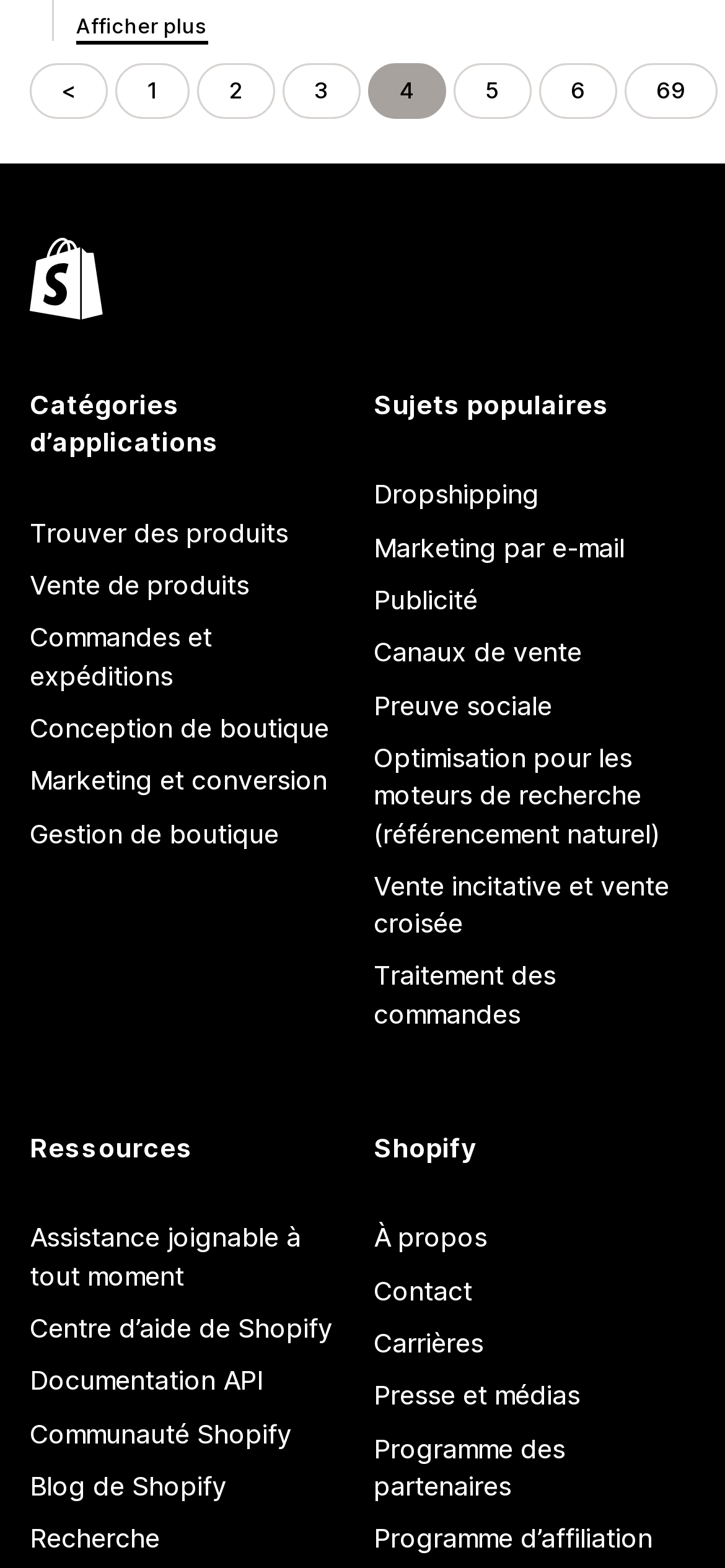Please find the bounding box coordinates for the clickable element needed to perform this instruction: "View Memphis Guided Bus Tours".

None